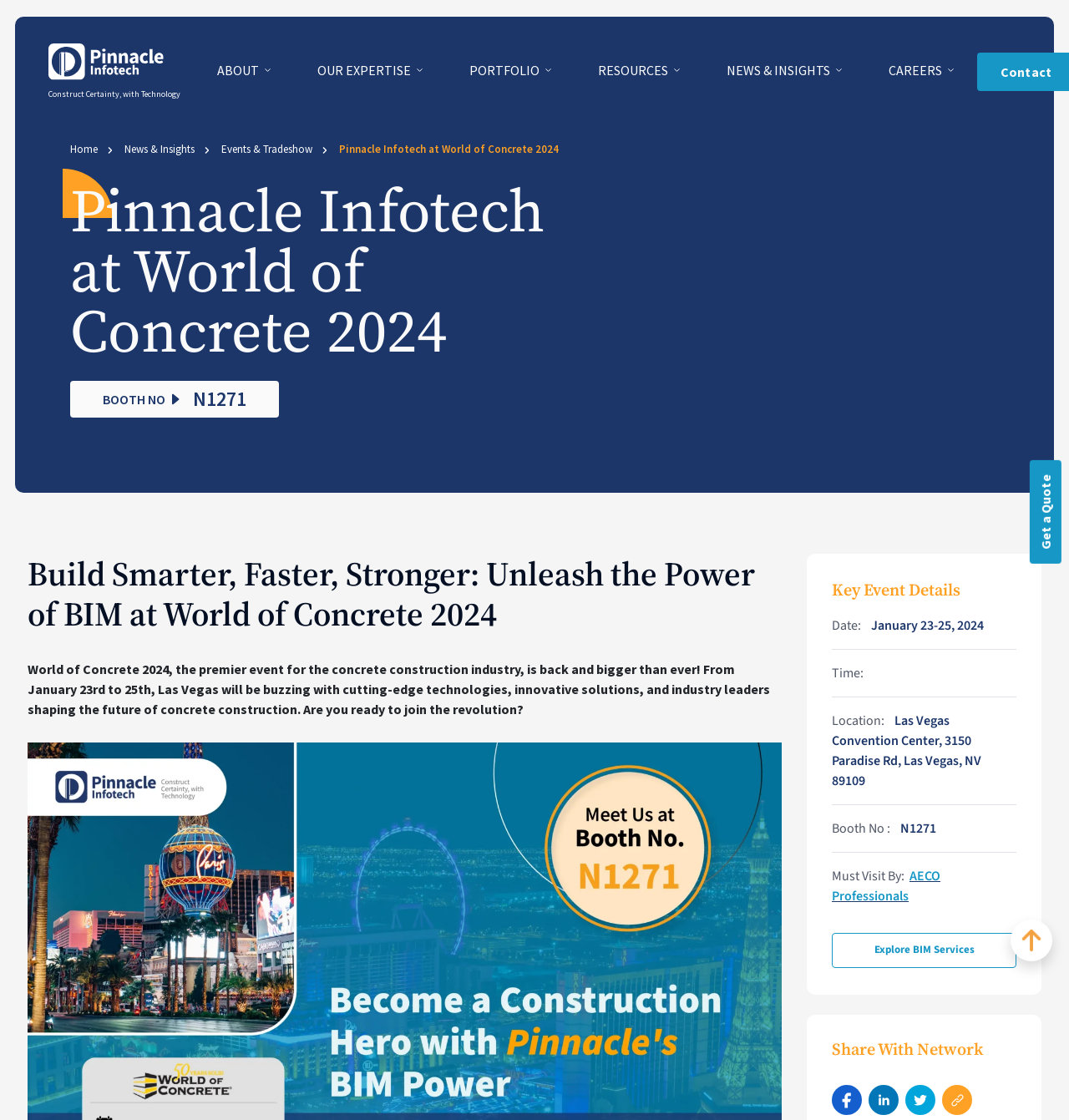Identify the bounding box coordinates for the region to click in order to carry out this instruction: "Visit the Home page". Provide the coordinates using four float numbers between 0 and 1, formatted as [left, top, right, bottom].

[0.066, 0.127, 0.091, 0.139]